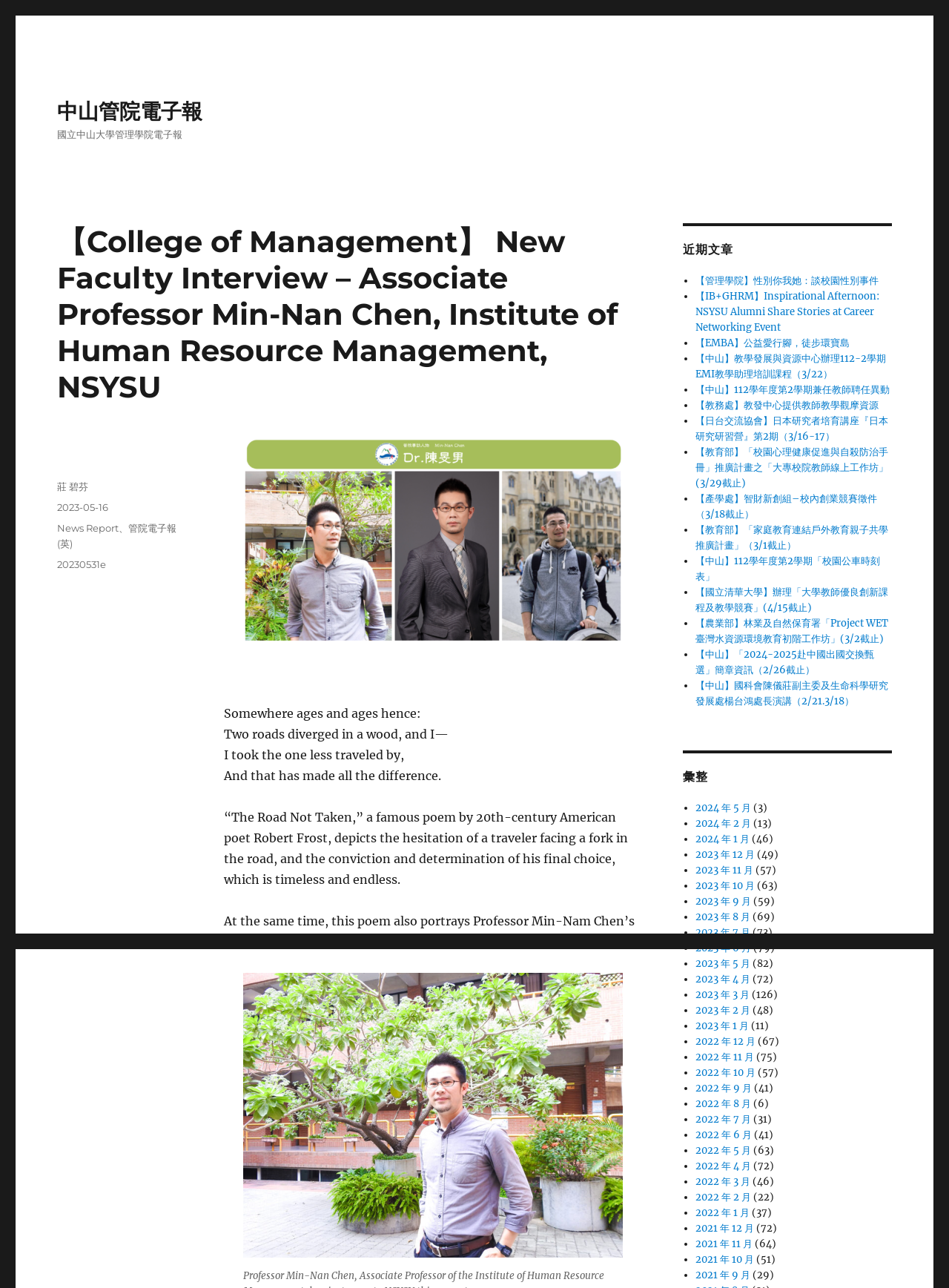How many recent articles are listed?
Refer to the image and provide a one-word or short phrase answer.

10